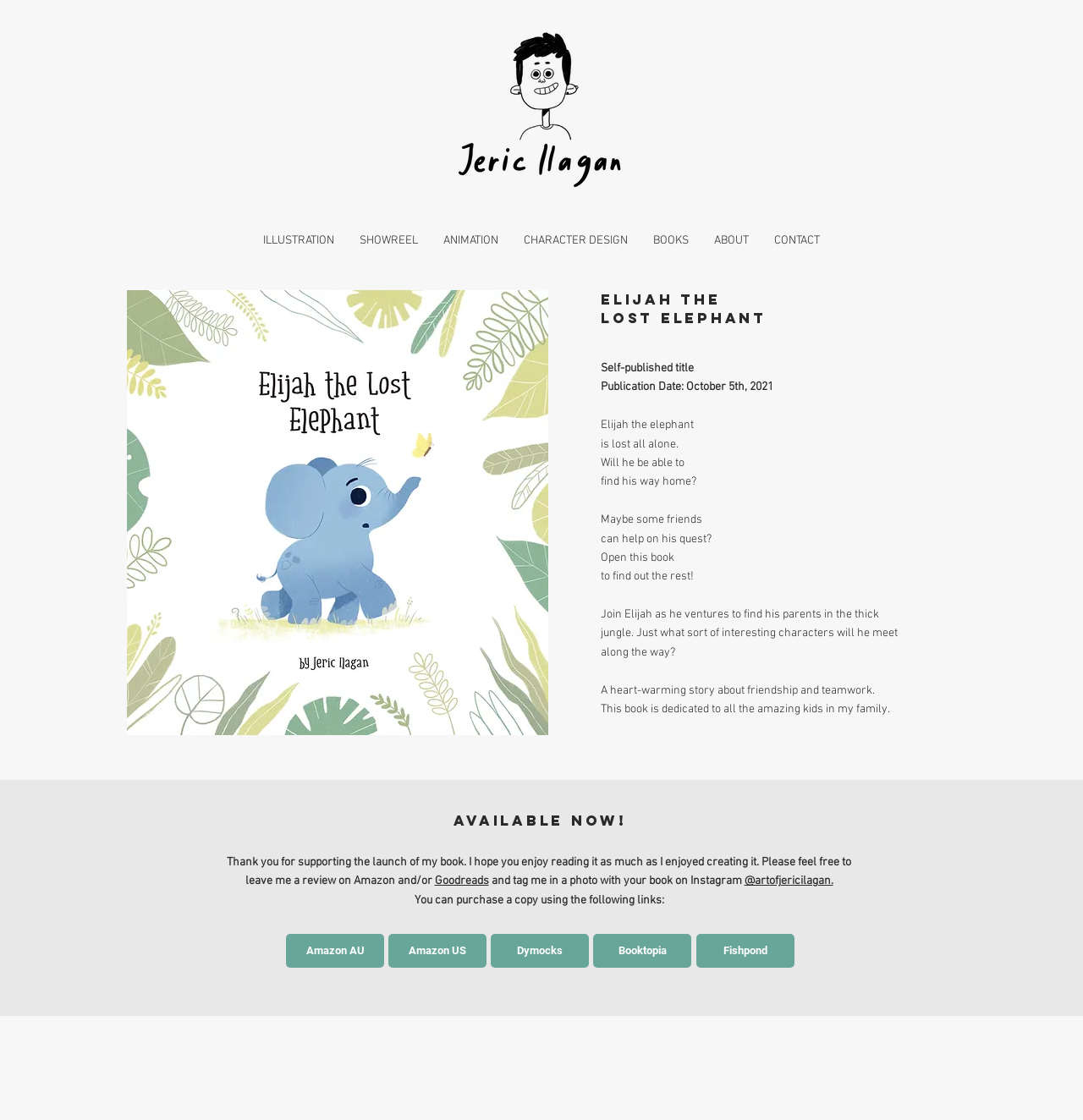Determine the bounding box for the described HTML element: "CHARACTER DESIGN". Ensure the coordinates are four float numbers between 0 and 1 in the format [left, top, right, bottom].

[0.472, 0.204, 0.591, 0.227]